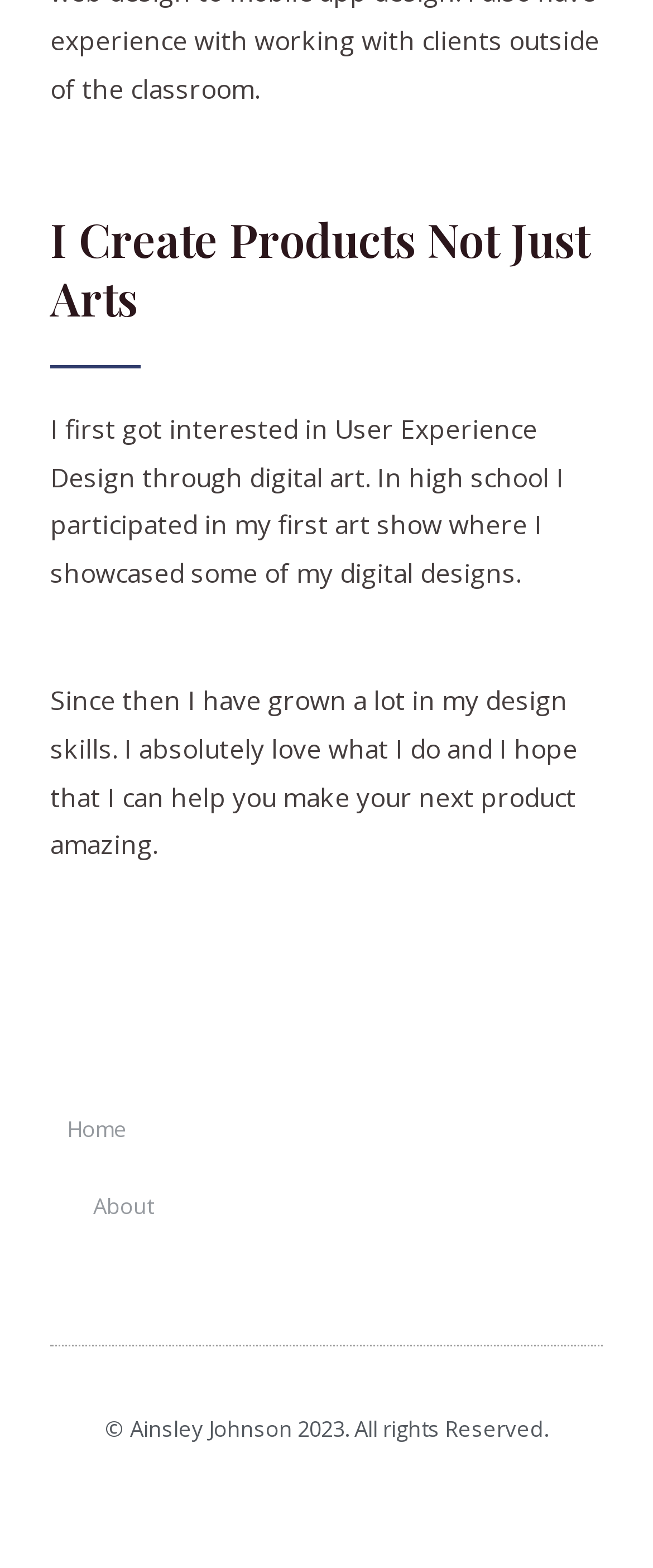Using the image as a reference, answer the following question in as much detail as possible:
What is the theme of the author's design skills?

The author mentions that they have grown a lot in their design skills, specifically in User Experience Design, which they got interested in through digital art.